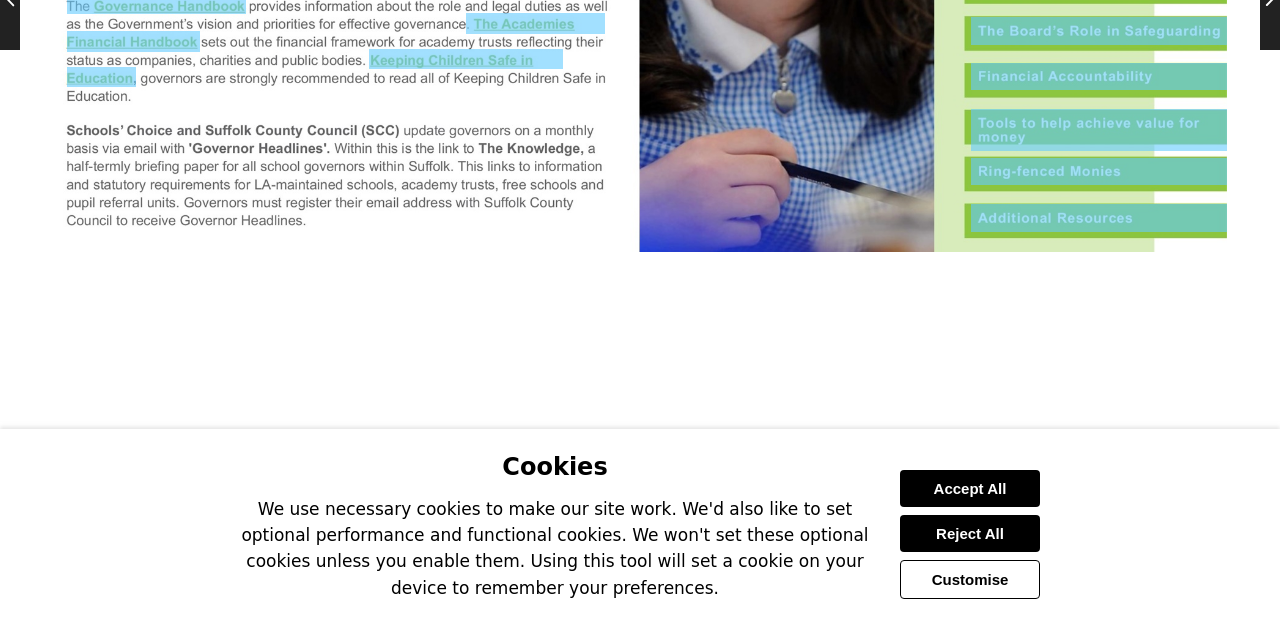Find the coordinates for the bounding box of the element with this description: "Accept All".

[0.703, 0.734, 0.812, 0.792]